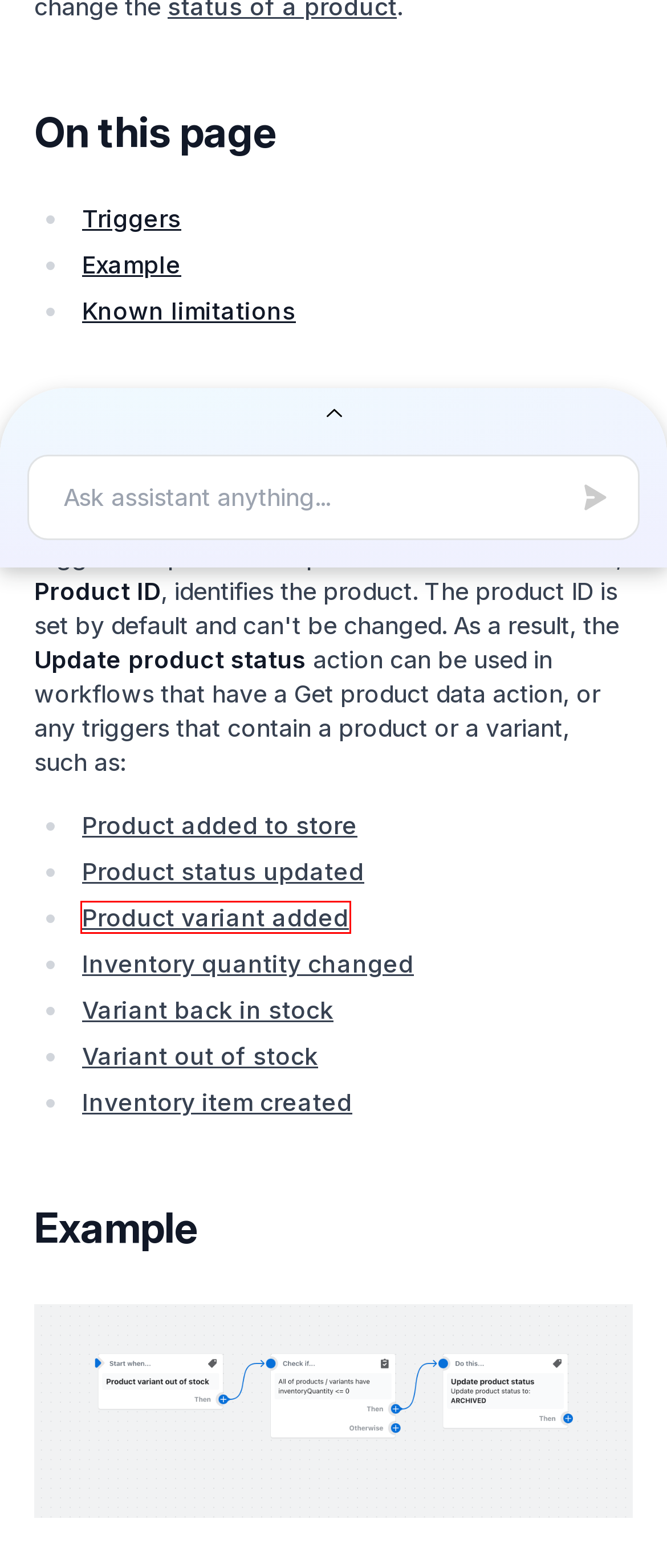You have a screenshot of a webpage, and a red bounding box highlights an element. Select the webpage description that best fits the new page after clicking the element within the bounding box. Options are:
A. Shopify Help Center | Product variant back in stock
B. Shopify Help Center | Product variant added
C. Shopify Help Center | Inventory item created
D. productUpdate
E. Shopify Help Center | Product added to store
F. Shopify Help Center | Product variant out of stock
G. Shopify Help Center | Product variant inventory quantity changed
H. Shopify Help Center | Product status updated

B